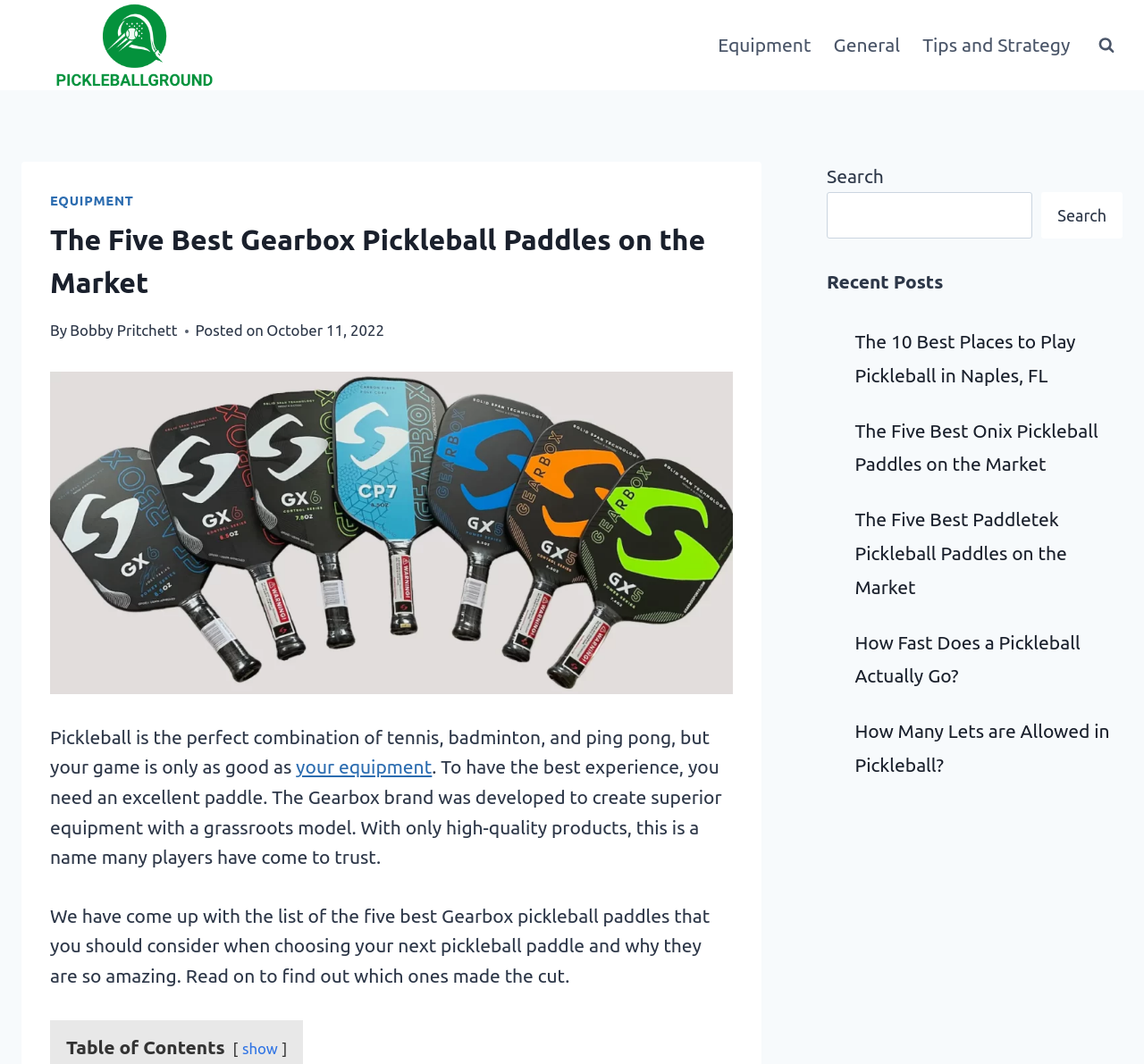Elaborate on the webpage's design and content in a detailed caption.

The webpage is about Pickleballground, a website focused on pickleball equipment and related information. At the top left, there is a logo and a link to the website's homepage. Next to it, there is a primary navigation menu with three links: "Equipment", "General", and "Tips and Strategy". On the top right, there is a search form with a button to view the search form.

Below the navigation menu, there is a header section with a heading that reads "The Five Best Gearbox Pickleball Paddles on the Market". The author of the article, Bobby Pritchett, is mentioned, along with the date of posting, October 11, 2022. 

A brief introduction to pickleball and the importance of good equipment is provided, followed by a description of the Gearbox brand and its focus on high-quality products. The main content of the page is an article that lists the five best Gearbox pickleball paddles, along with reasons why they are highly recommended.

On the right side of the page, there is a section titled "Recent Posts" with five links to other articles on the website, including "The 10 Best Places to Play Pickleball in Naples, FL", "The Five Best Onix Pickleball Paddles on the Market", and more. At the very bottom of the page, there is a "Table of Contents" section with a link to show the contents.